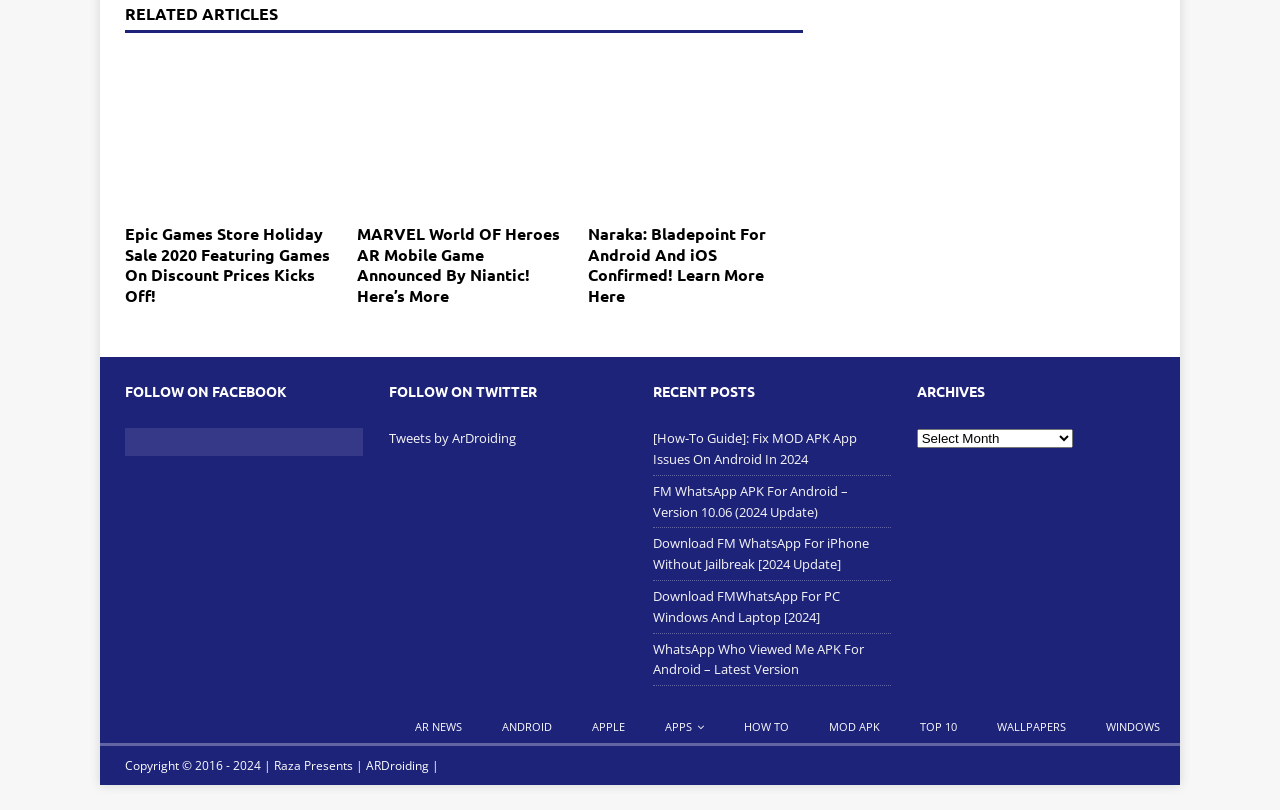Identify the bounding box coordinates of the specific part of the webpage to click to complete this instruction: "Click on the 'Epic Games Store Holiday Sale 2020 Featuring Games On Discount Prices Kicks Off!' article".

[0.098, 0.276, 0.265, 0.379]